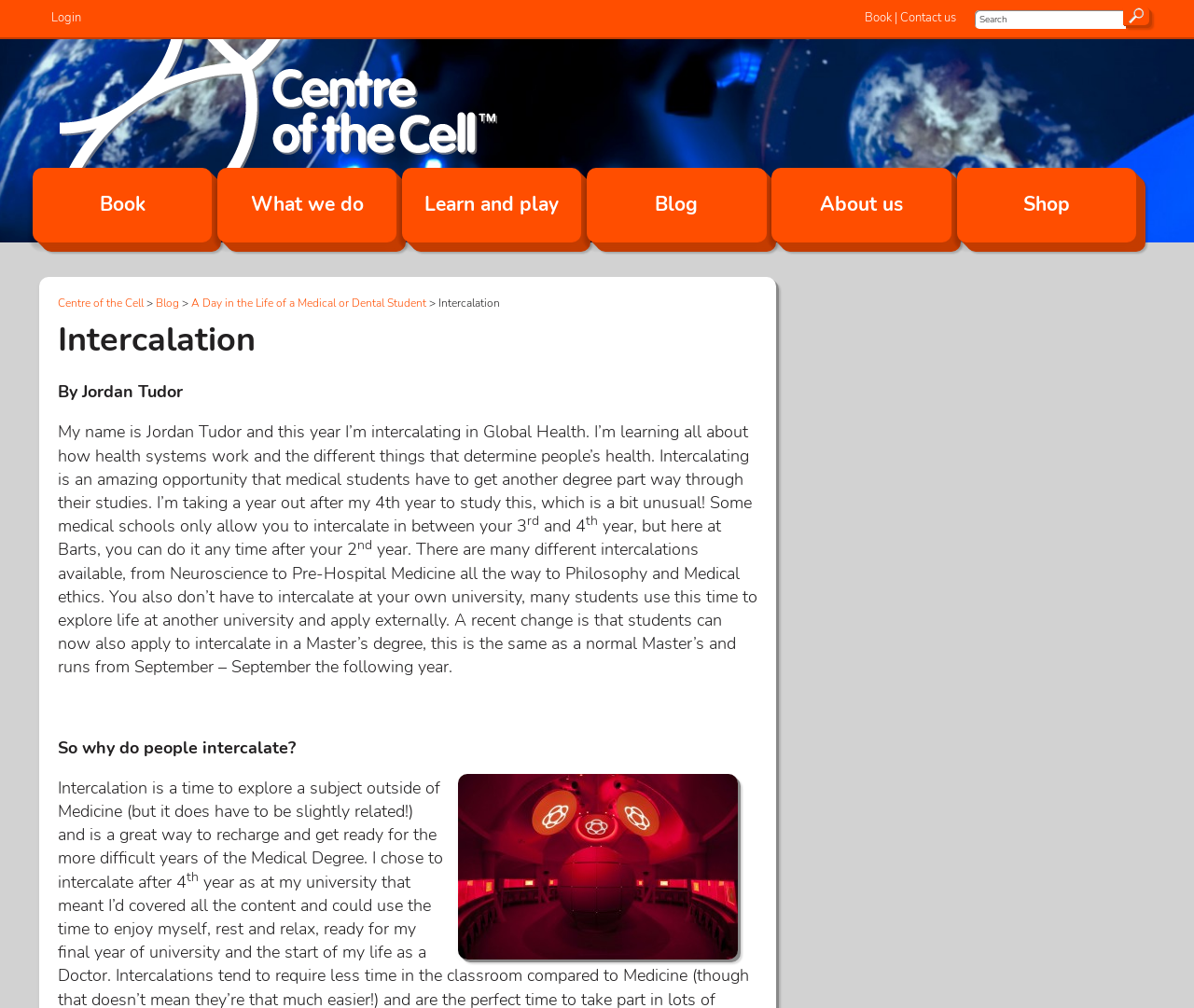What is the duration of a Master’s degree intercalation?
Answer with a single word or short phrase according to what you see in the image.

September to September the following year